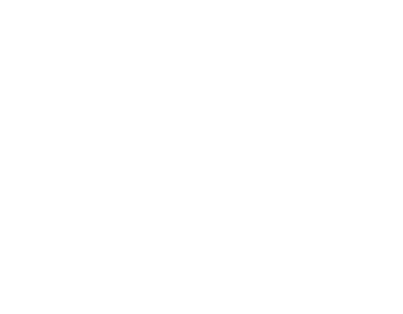Break down the image and describe every detail you can observe.

Capture the moment of elegance and style with a luxurious party bus, perfect for making a grand entrance at prom or graduation. This image showcases the sleek and sophisticated design of the vehicle, which promises an exhilarating ride while ensuring you arrive in unforgettable fashion. With its modern amenities and spacious interior, this party bus is tailored for celebrations, providing an extraordinary experience as you celebrate your milestone. Explore an array of vehicles to find the ideal match for your special event and elevate your celebration to new heights.